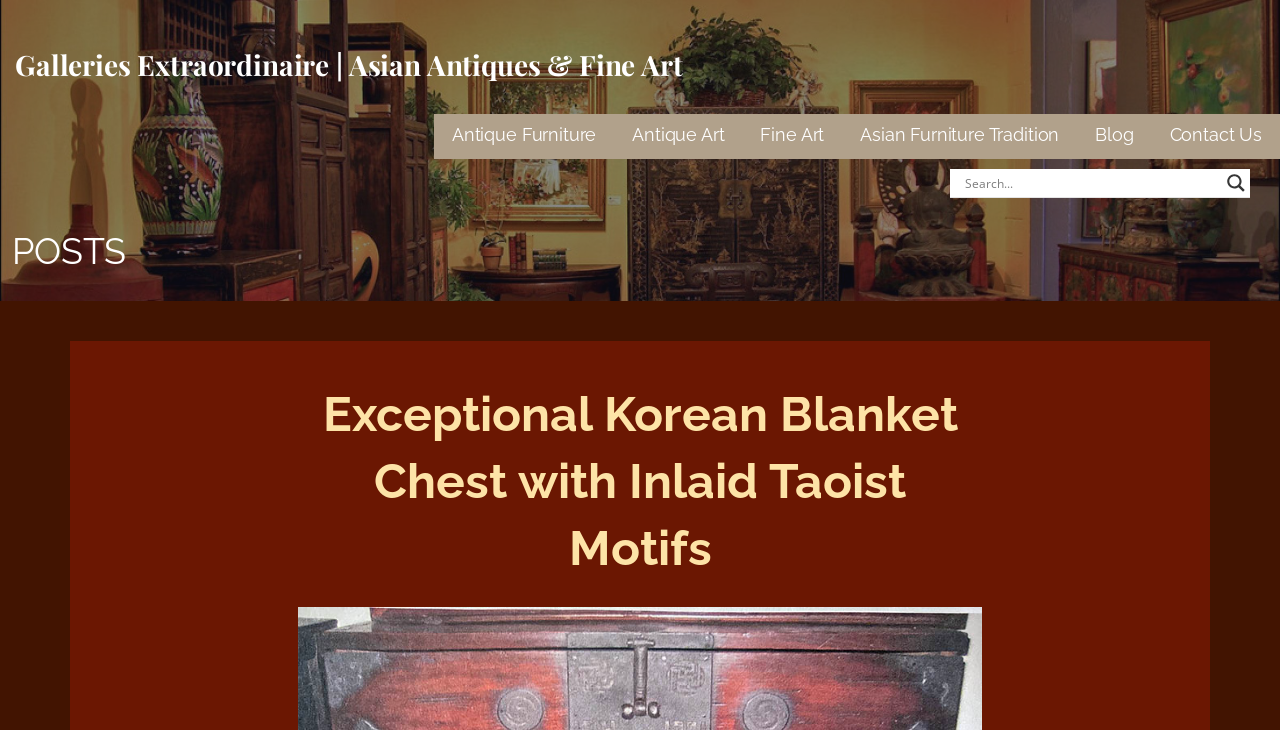Determine the bounding box of the UI element mentioned here: "Asian Furniture Tradition". The coordinates must be in the format [left, top, right, bottom] with values ranging from 0 to 1.

[0.672, 0.156, 0.828, 0.218]